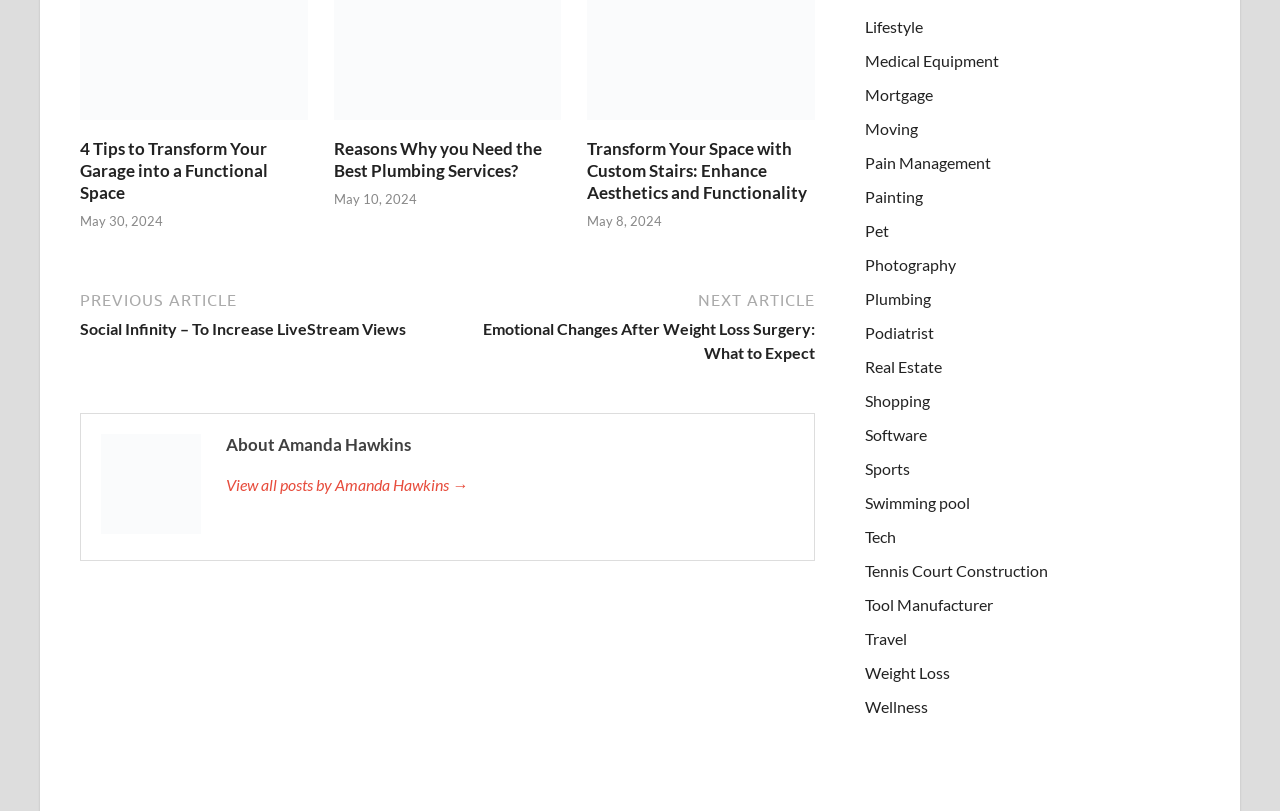Pinpoint the bounding box coordinates of the clickable element to carry out the following instruction: "Explore the category of Plumbing."

[0.676, 0.356, 0.727, 0.38]